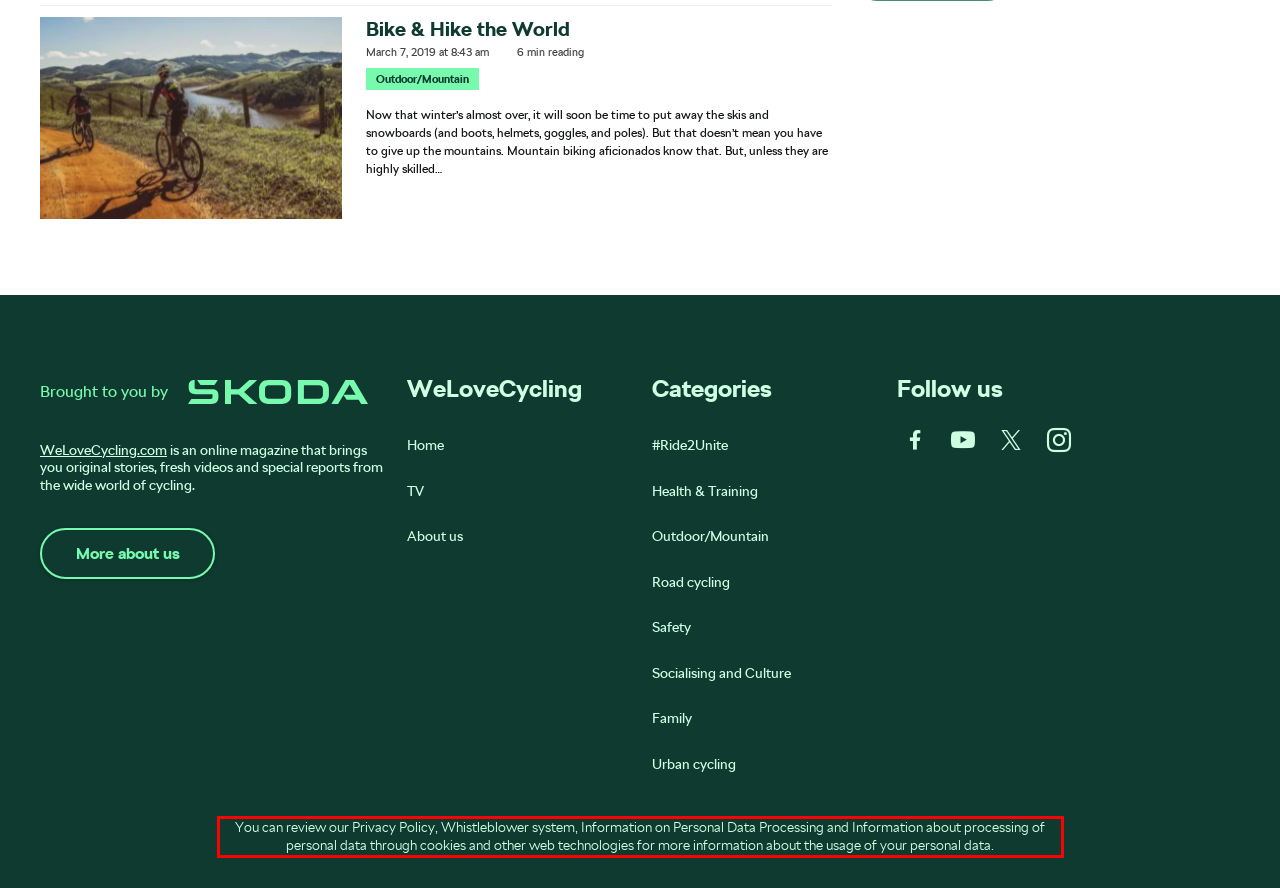You are provided with a screenshot of a webpage containing a red bounding box. Please extract the text enclosed by this red bounding box.

You can review our Privacy Policy, Whistleblower system, Information on Personal Data Processing and Information about processing of personal data through cookies and other web technologies for more information about the usage of your personal data.